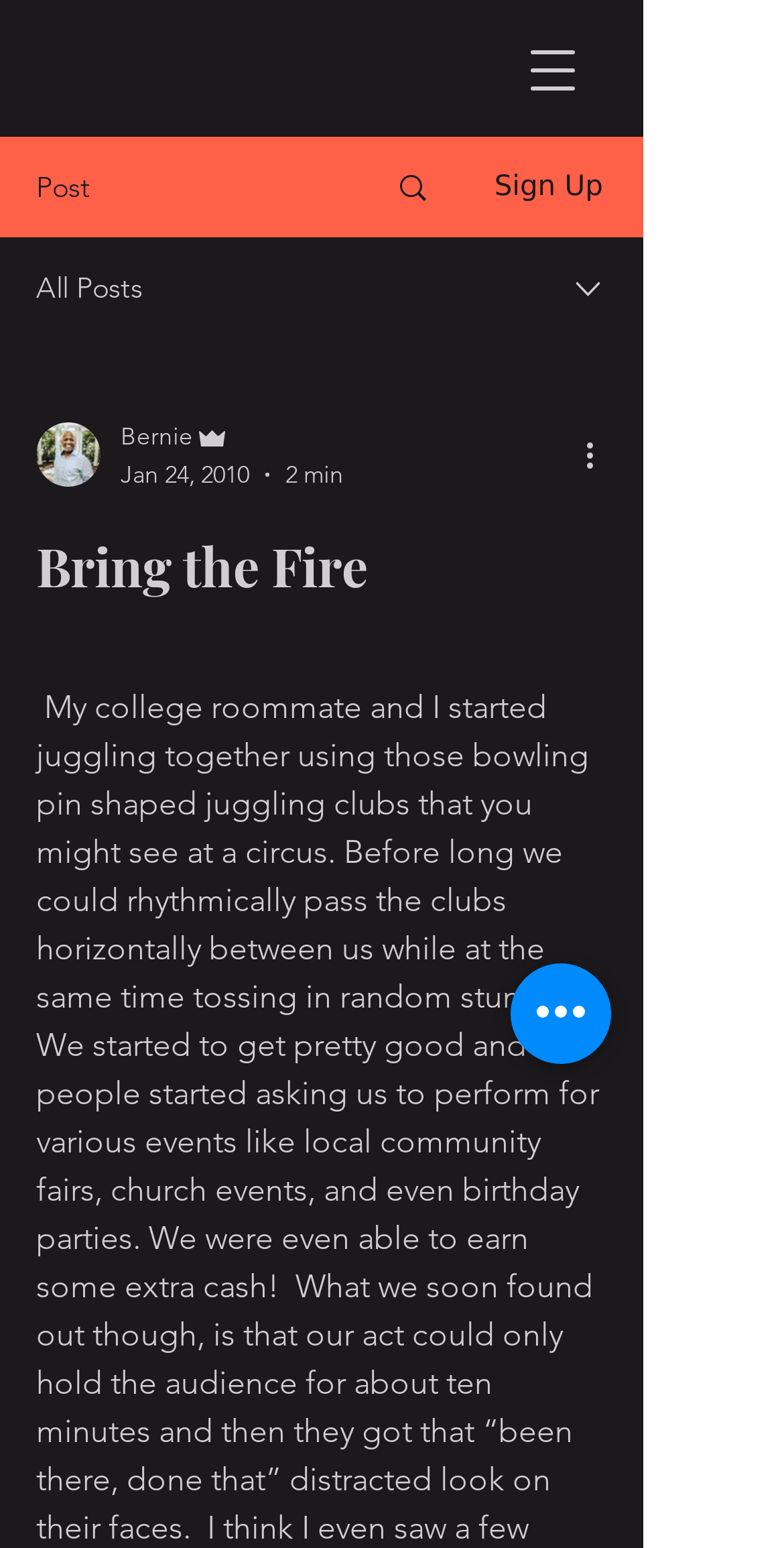Answer in one word or a short phrase: 
What is the purpose of the button at the top right?

Open navigation menu